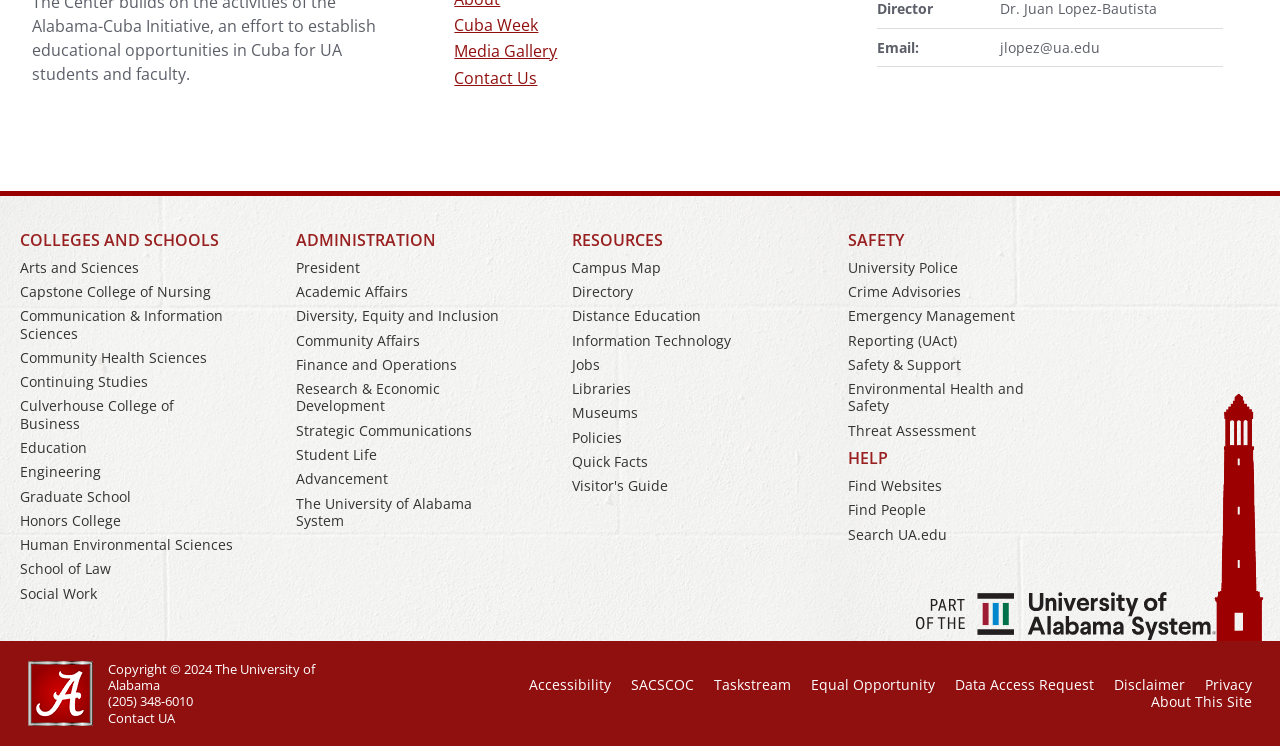Please specify the bounding box coordinates of the element that should be clicked to execute the given instruction: 'View Arts and Sciences'. Ensure the coordinates are four float numbers between 0 and 1, expressed as [left, top, right, bottom].

[0.016, 0.346, 0.109, 0.371]